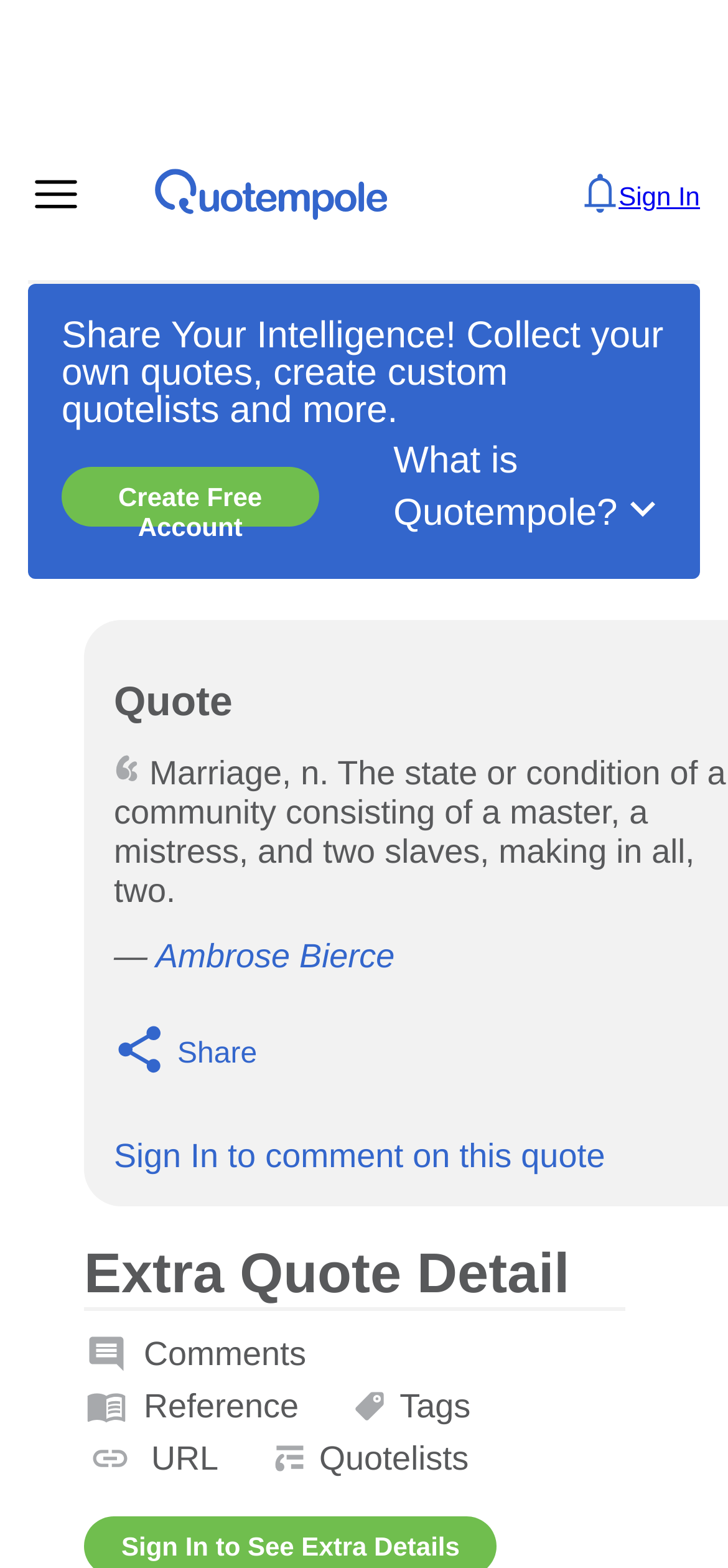Provide a one-word or brief phrase answer to the question:
What is the logo on the top left corner?

Quotempole Logo